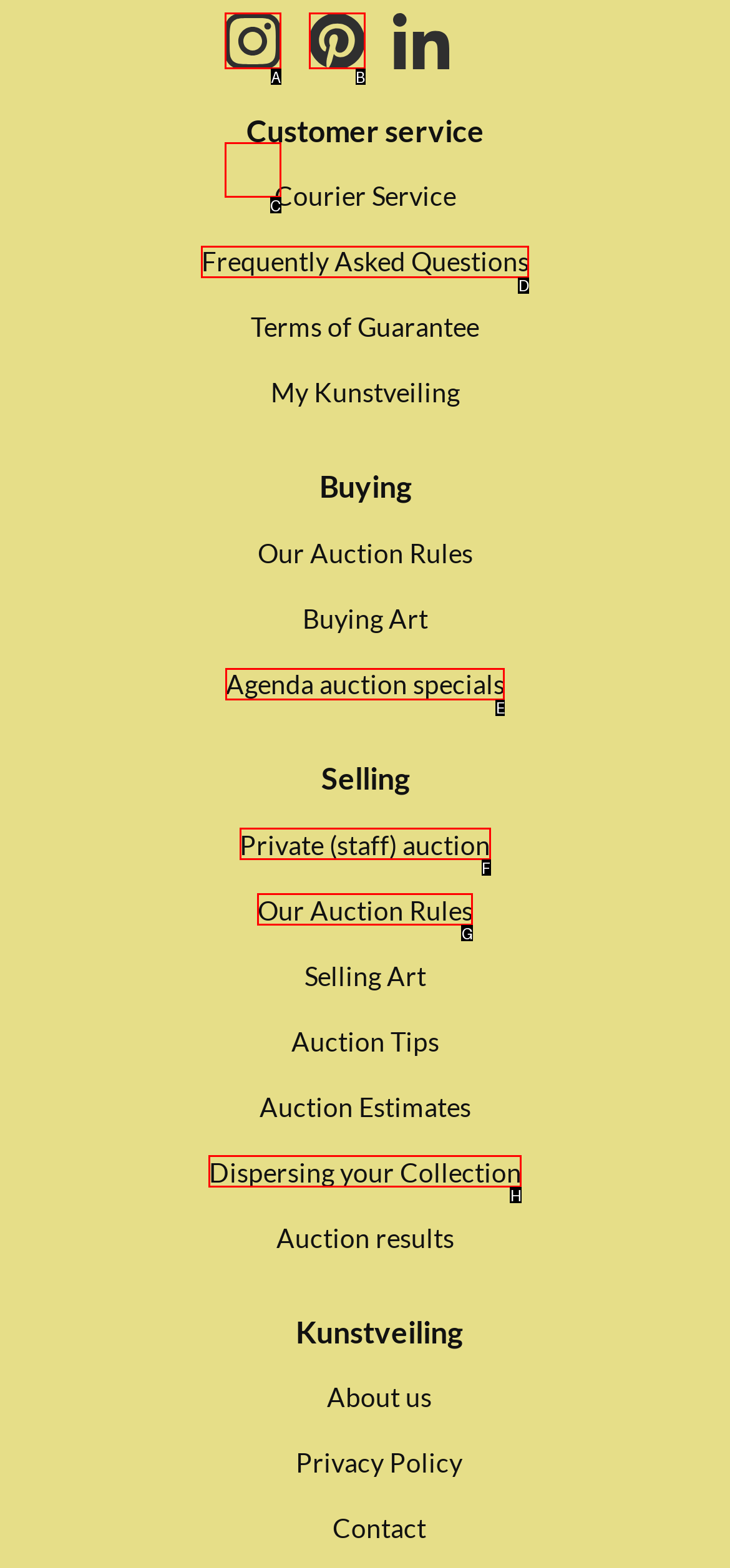Select the letter of the option that should be clicked to achieve the specified task: Visit Instagram. Respond with just the letter.

C